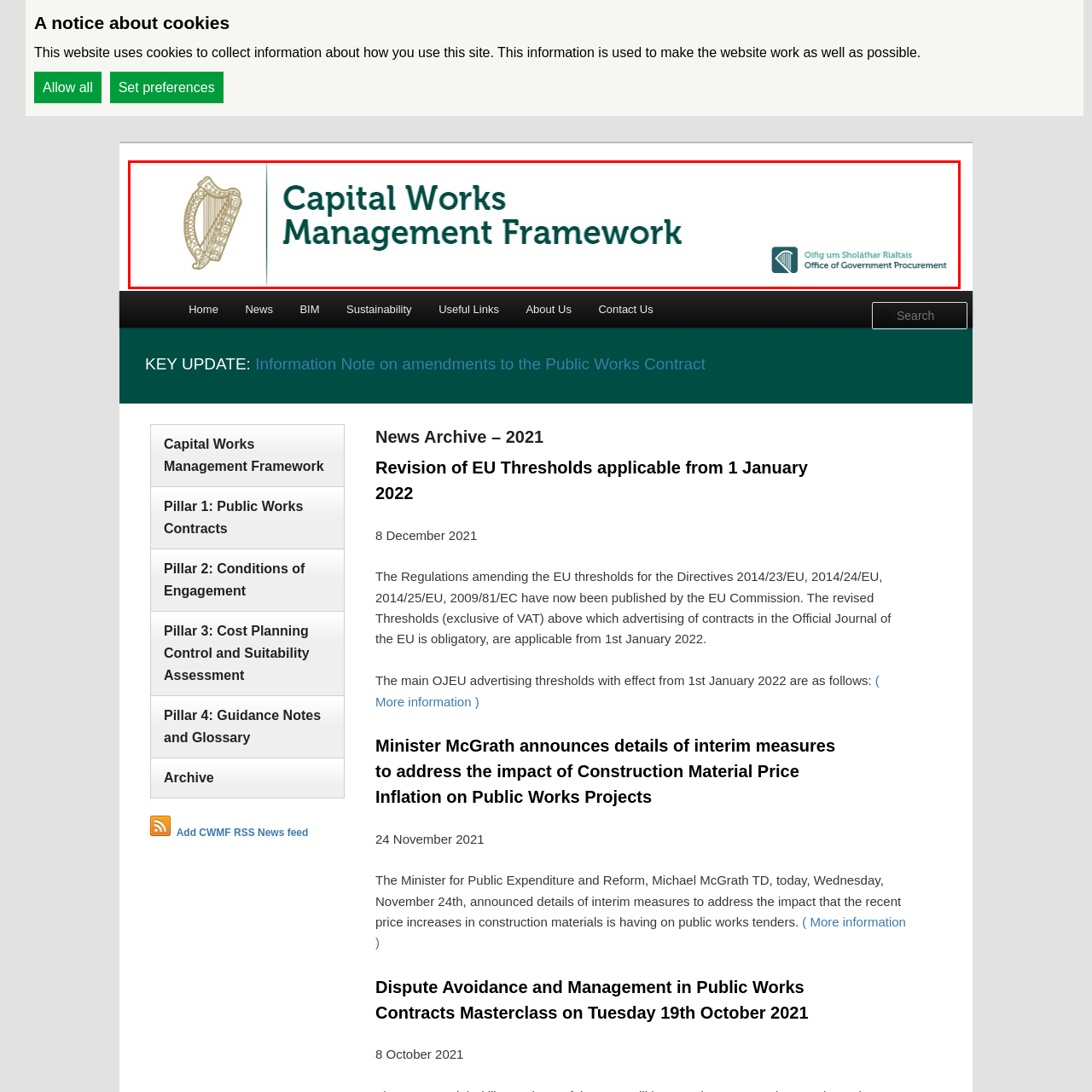What is the purpose of the Capital Works Management Framework?
Please closely examine the image within the red bounding box and provide a detailed answer based on the visual information.

The Capital Works Management Framework is designed to provide a structured approach to managing public works contracts, ensuring that these projects are executed efficiently and effectively, which is reflected in the framework's title and overall design.